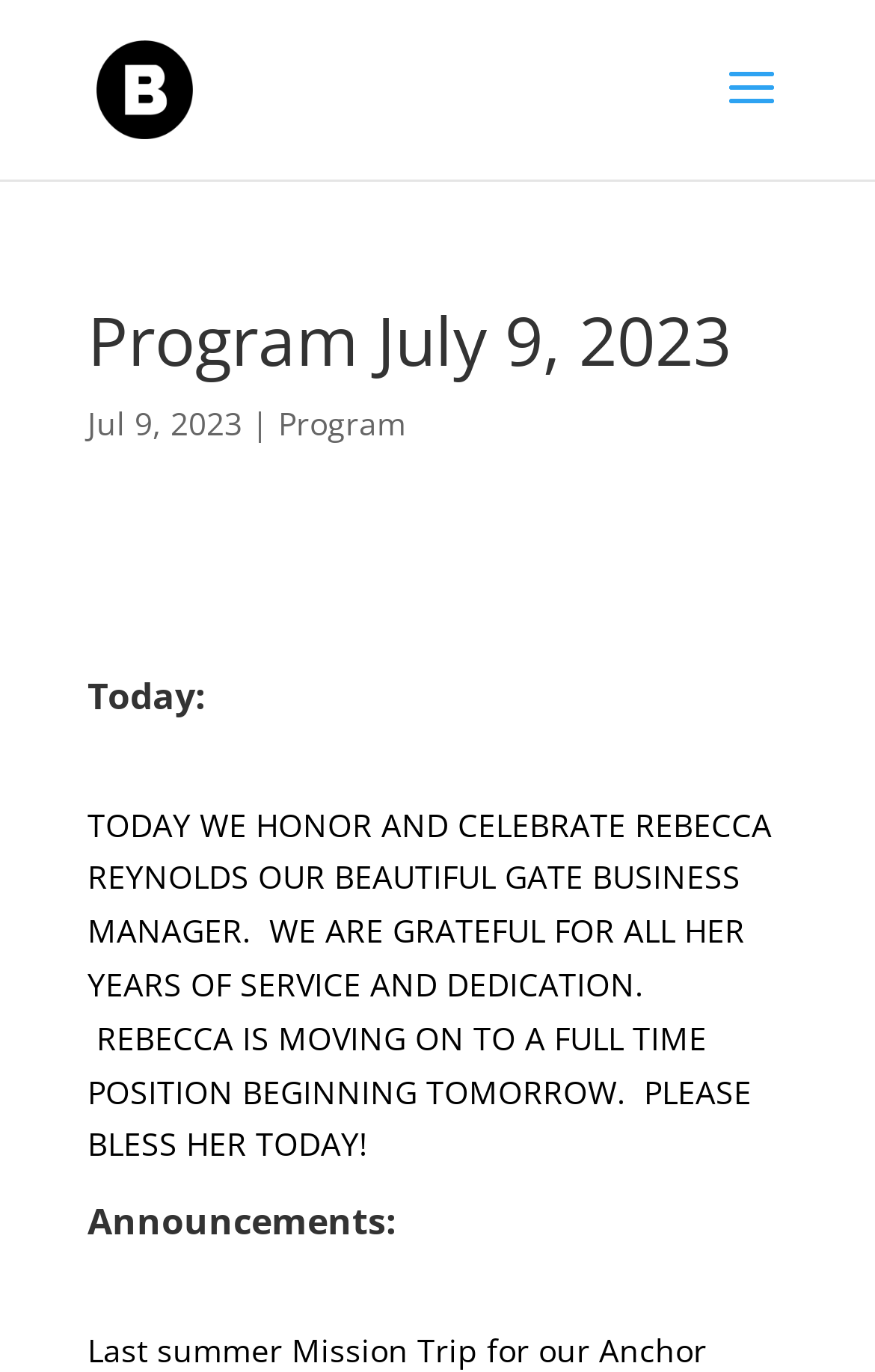Who is being honored today?
Please answer the question with as much detail as possible using the screenshot.

I found the answer by reading the static text element that says 'TODAY WE HONOR AND CELEBRATE REBECCA REYNOLDS OUR BEAUTIFUL GATE BUSINESS MANAGER.' which is located below the heading 'Today:'.